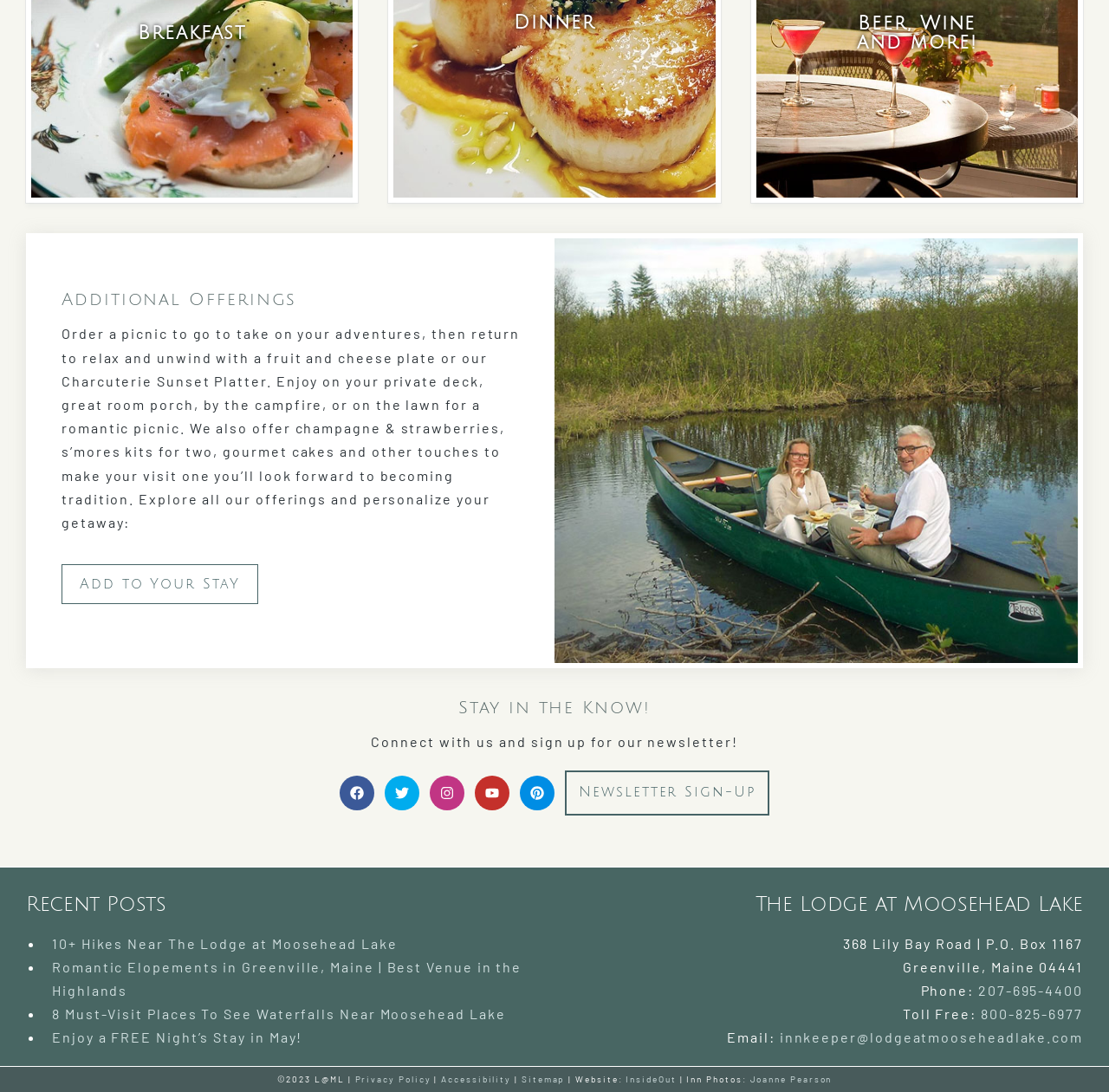Specify the bounding box coordinates of the element's area that should be clicked to execute the given instruction: "Join us on Facebook". The coordinates should be four float numbers between 0 and 1, i.e., [left, top, right, bottom].

[0.306, 0.71, 0.338, 0.742]